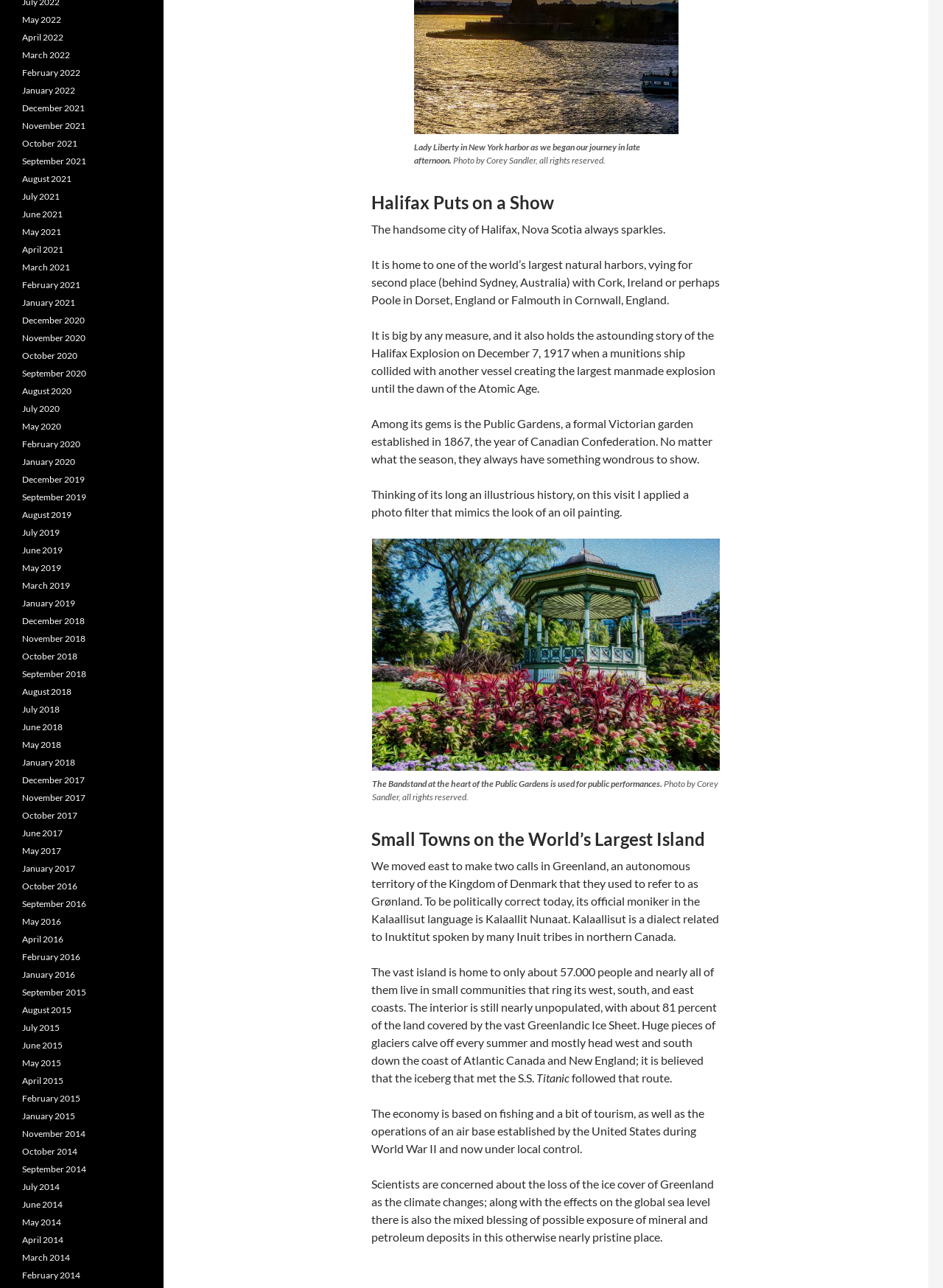Provide a one-word or one-phrase answer to the question:
How many links are there in the webpage?

60